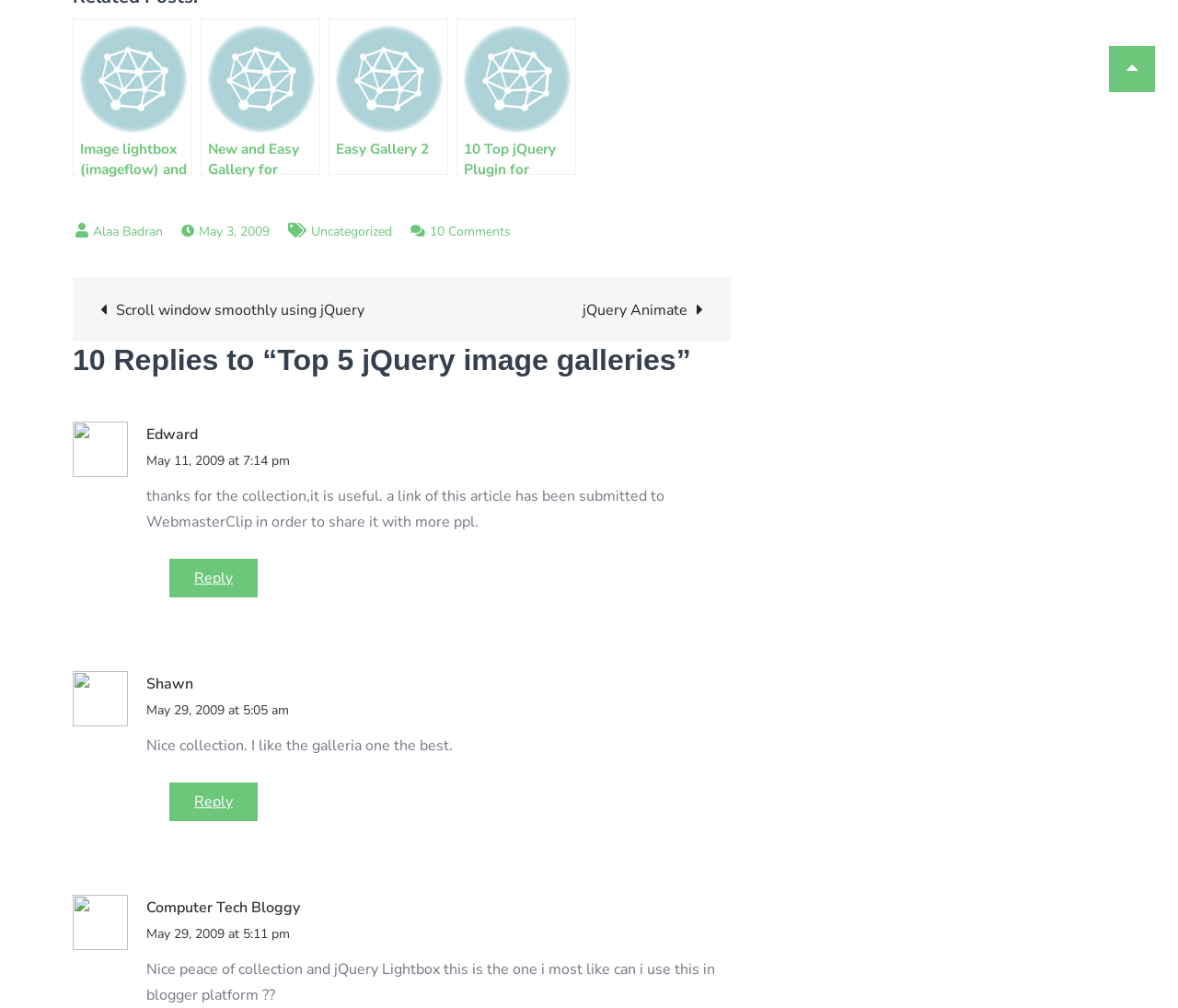Can you find the bounding box coordinates for the element to click on to achieve the instruction: "Click on the link to view the image enlargement with Jquery"?

[0.062, 0.018, 0.163, 0.174]